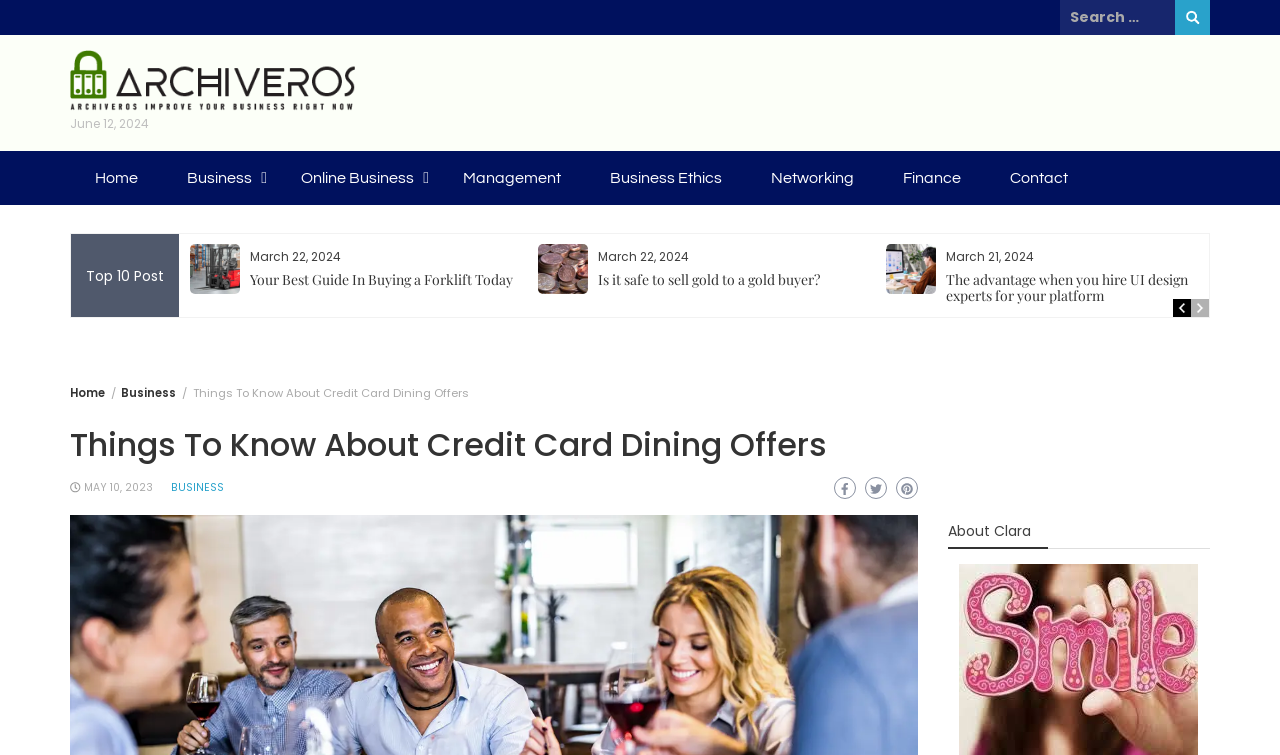Please locate the UI element described by "Online Business" and provide its bounding box coordinates.

[0.22, 0.2, 0.339, 0.272]